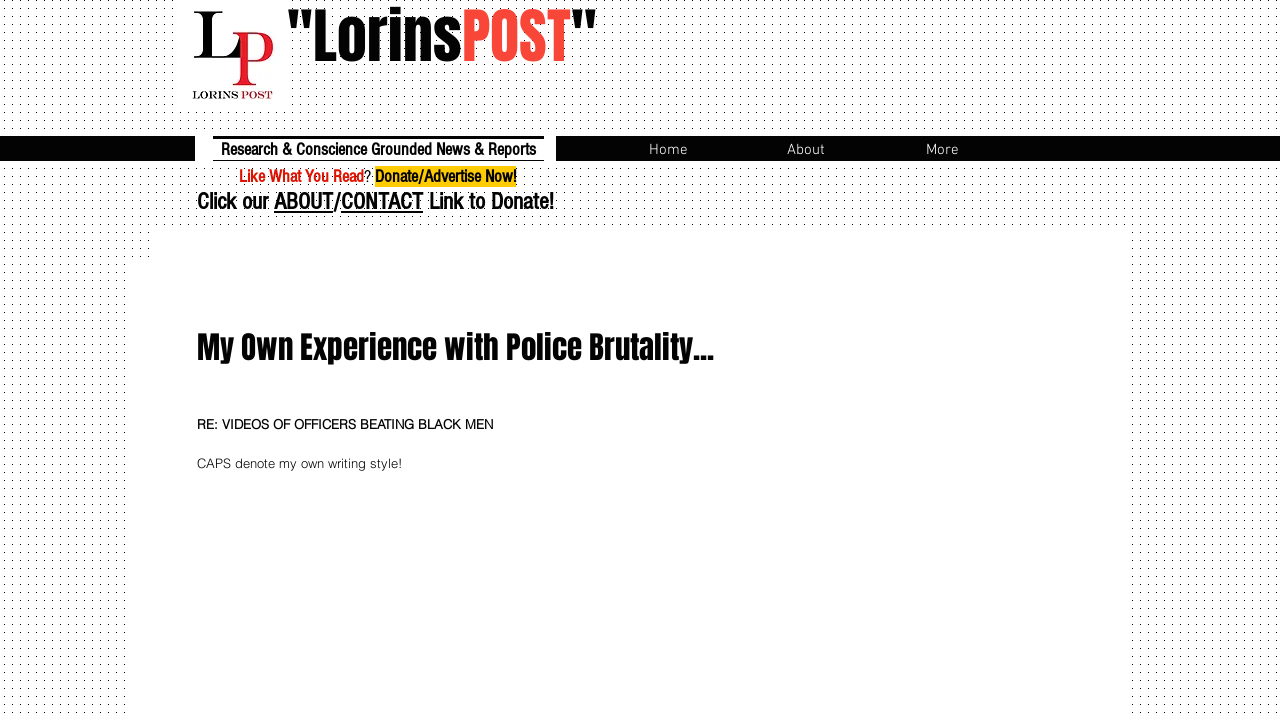What is the name of the webpage's navigation section?
Examine the image closely and answer the question with as much detail as possible.

The navigation section of the webpage is called 'Site', and it contains links to different parts of the website, such as 'Home', 'About', and 'More'.